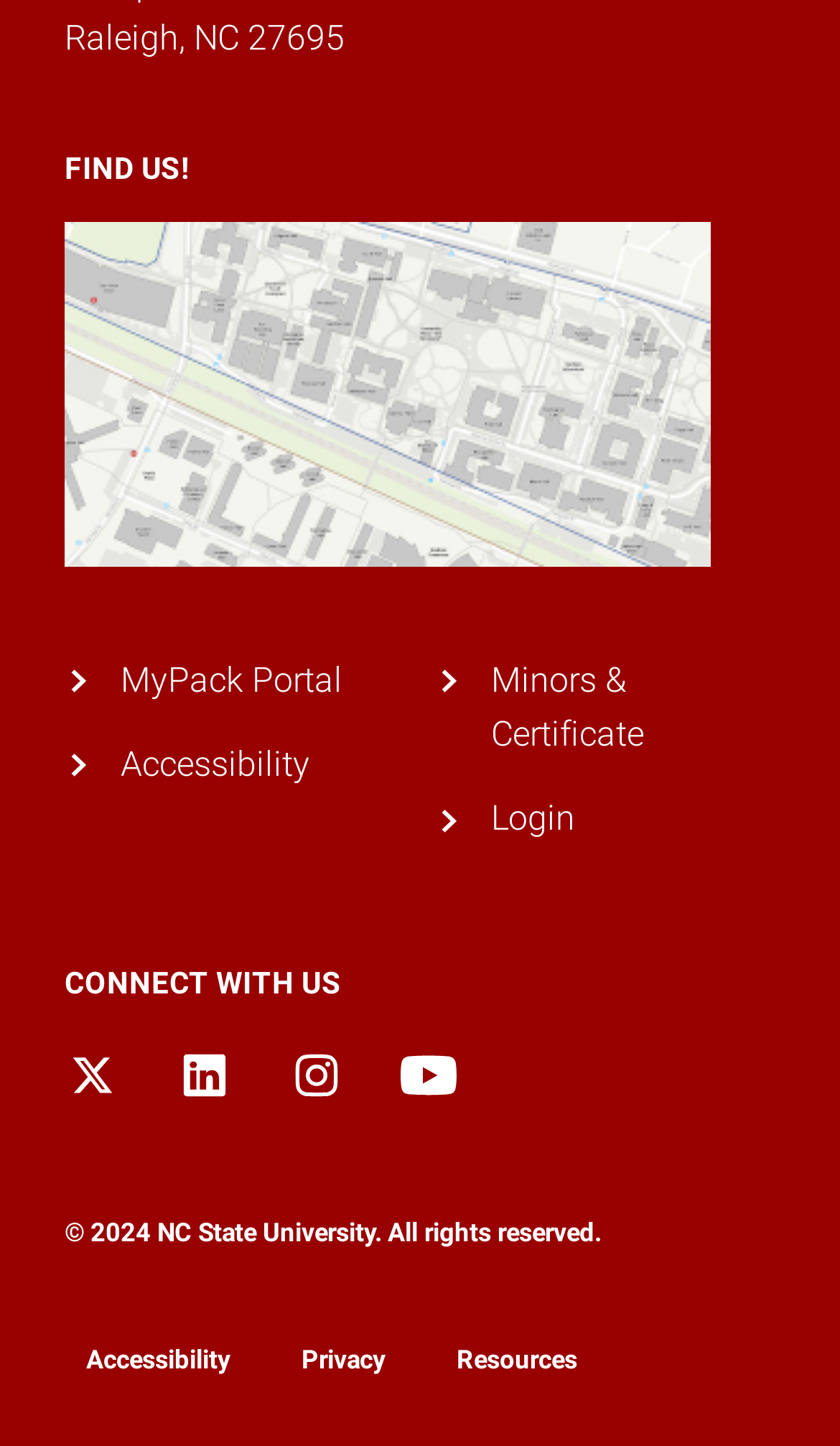Please identify the bounding box coordinates of the element I need to click to follow this instruction: "Login to MyPack Portal".

[0.144, 0.456, 0.408, 0.484]